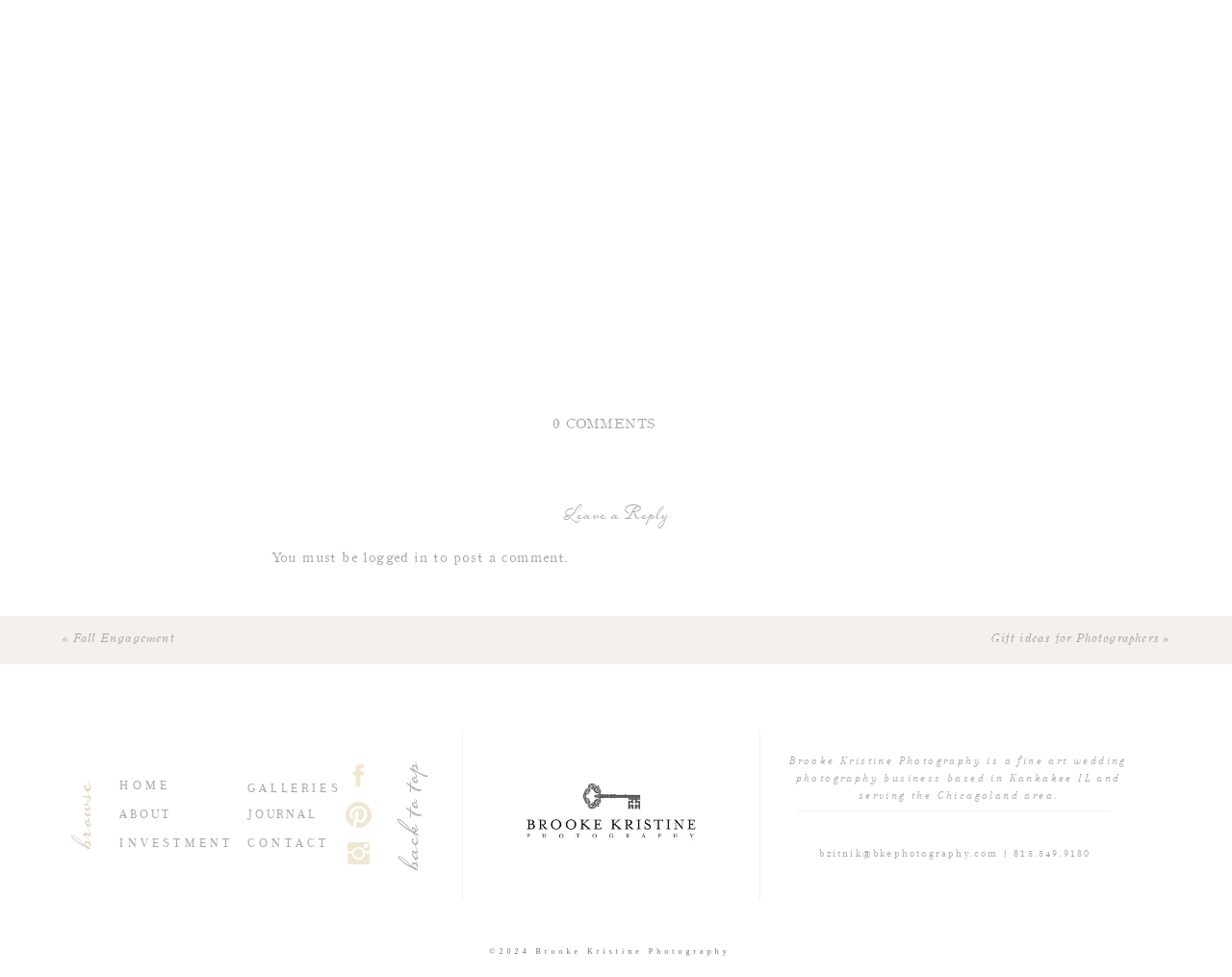Could you please study the image and provide a detailed answer to the question:
What is the contact email of Brooke Kristine Photography?

The answer can be found by looking at the StaticText element that contains the contact information, which is located at the bottom of the page and includes the email address bzitnik@bkephotography.com.